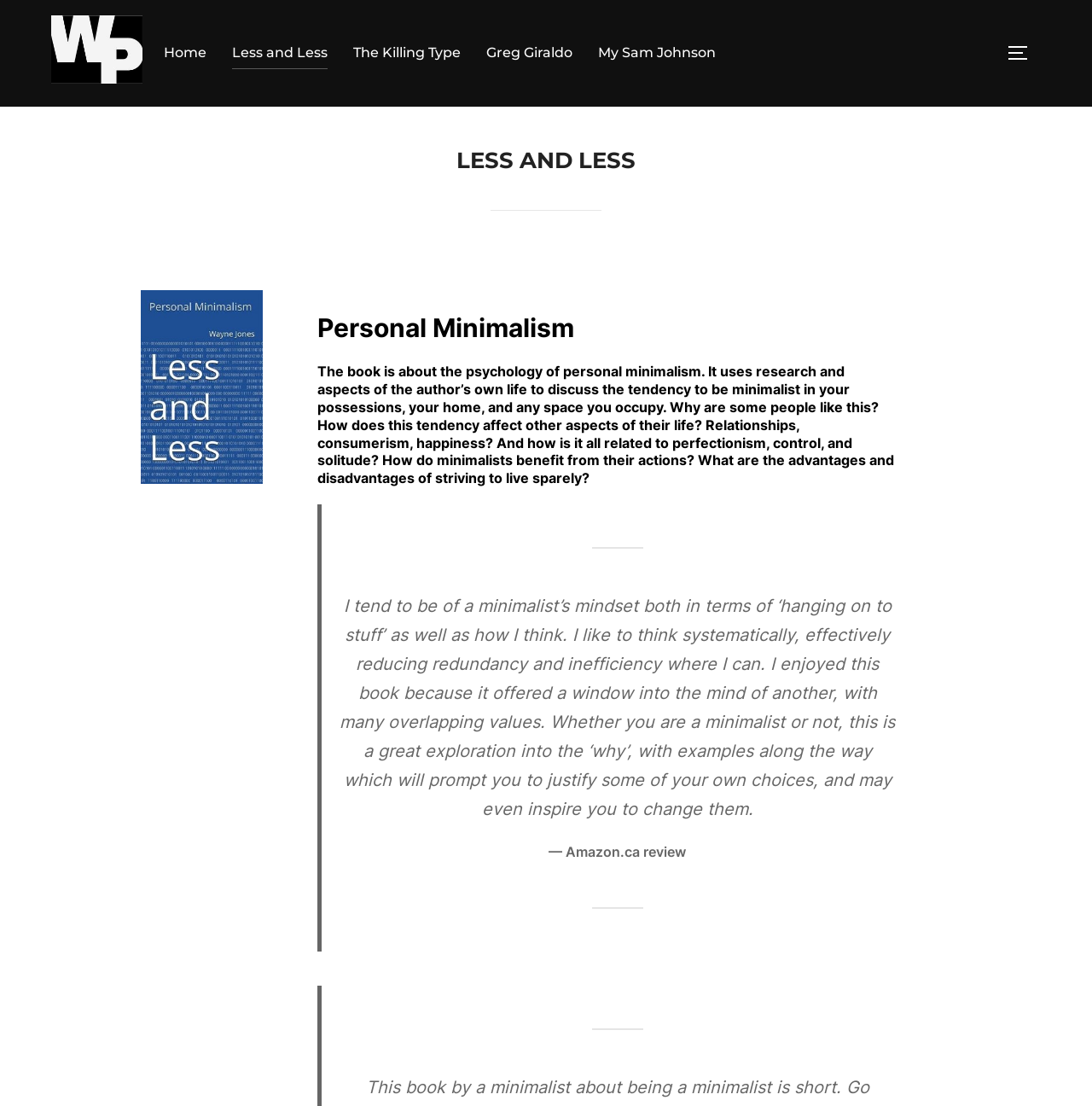Carefully observe the image and respond to the question with a detailed answer:
Who wrote the Amazon.ca review?

The webpage contains a blockquote with an Amazon.ca review, but it does not mention the name of the reviewer. Therefore, I cannot determine who wrote the review.